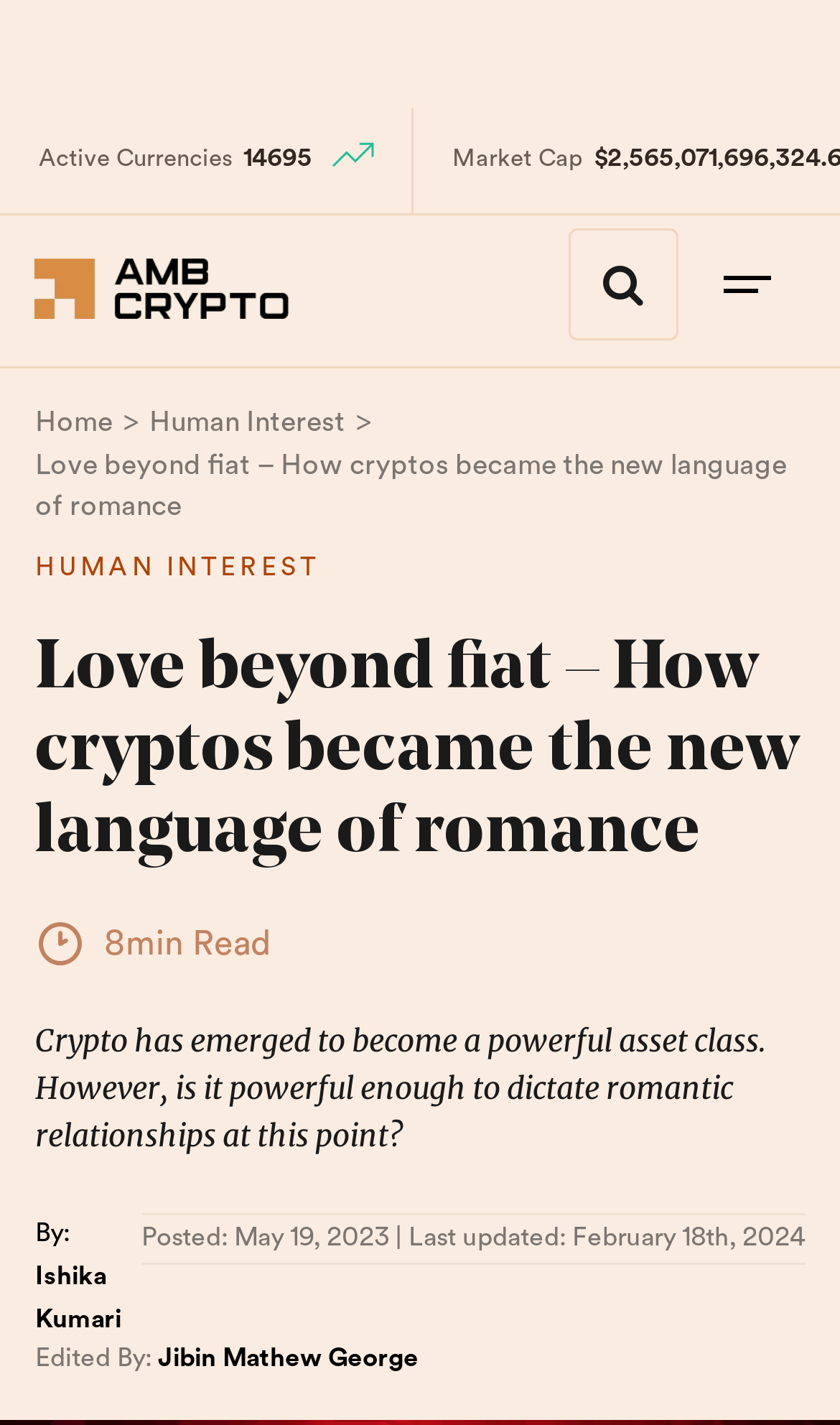Given the webpage screenshot, identify the bounding box of the UI element that matches this description: "Ishika Kumari".

[0.042, 0.888, 0.144, 0.936]